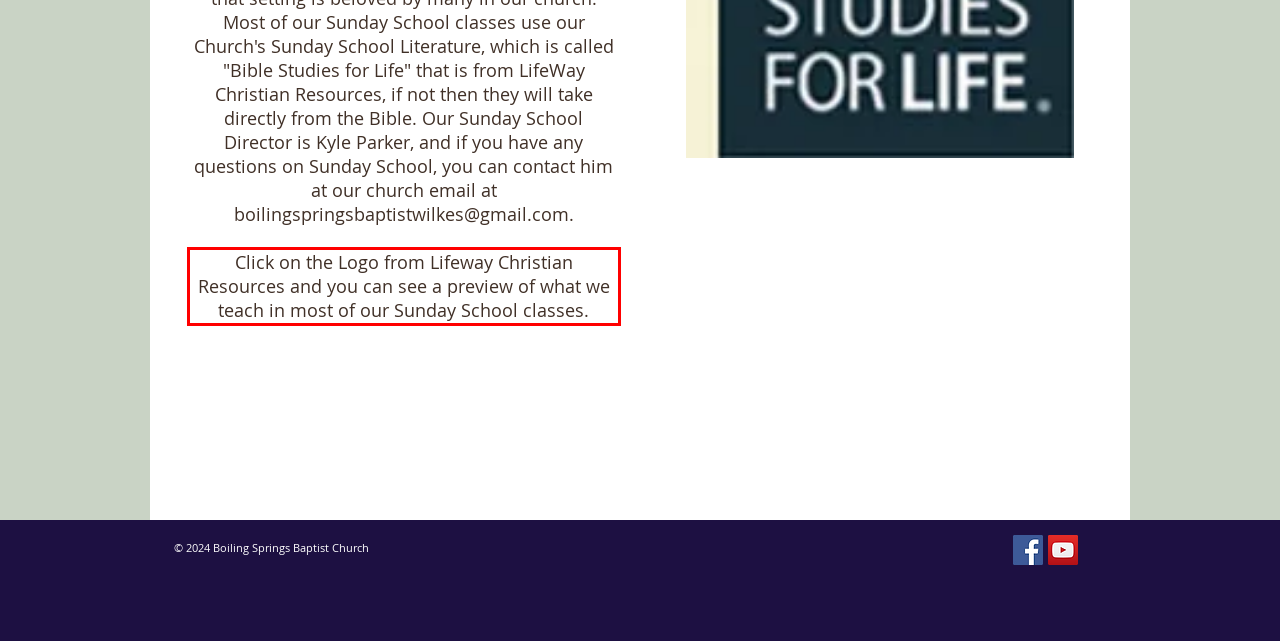The screenshot provided shows a webpage with a red bounding box. Apply OCR to the text within this red bounding box and provide the extracted content.

Click on the Logo from Lifeway Christian Resources and you can see a preview of what we teach in most of our Sunday School classes.